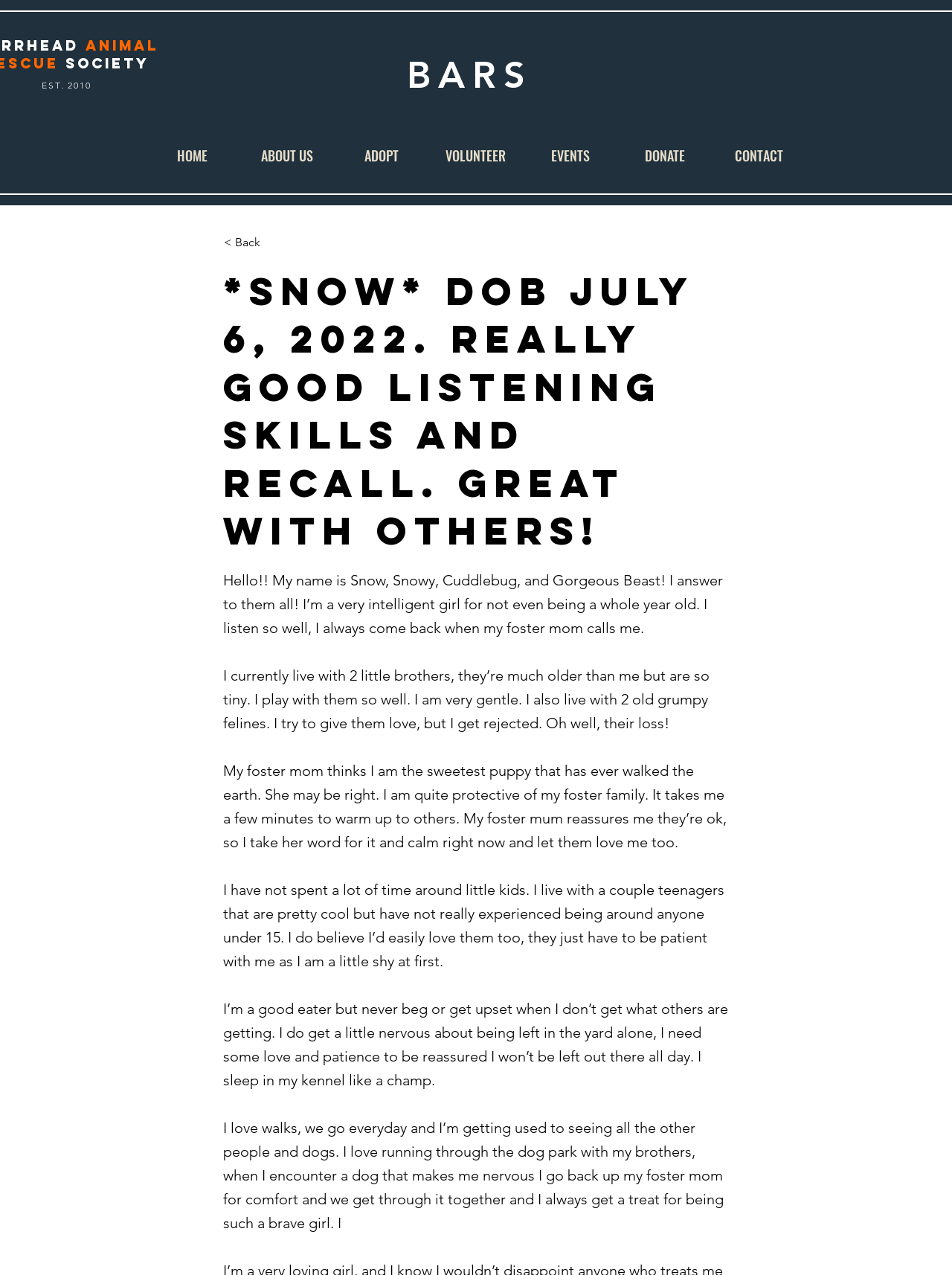From the image, can you give a detailed response to the question below:
How many brothers does Snow live with?

The answer can be found in the StaticText element that says 'I currently live with 2 little brothers, they’re much older than me but are so tiny.'.